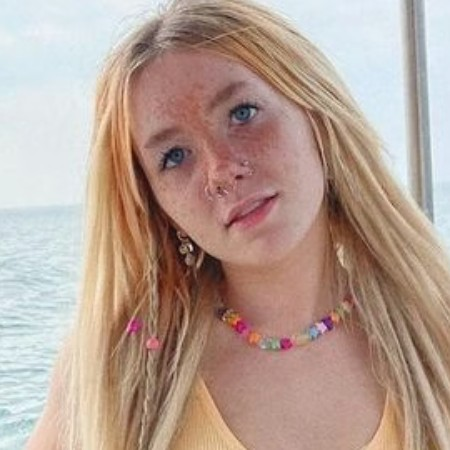What type of setting is depicted in the image?
Answer with a single word or short phrase according to what you see in the image.

Seaside